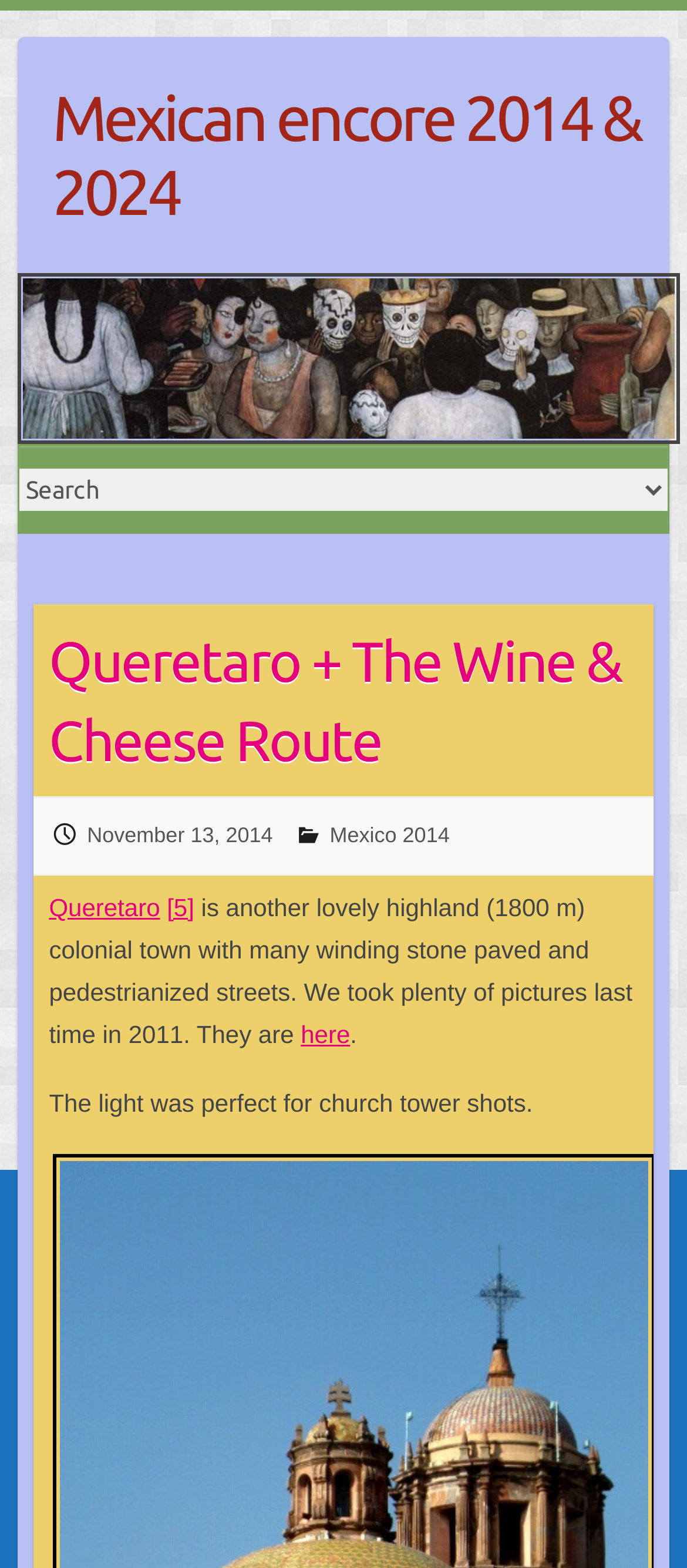What was the condition of the light for church tower shots?
Please give a detailed and elaborate explanation in response to the question.

The answer can be found in the StaticText element which states 'The light was perfect for church tower shots.'